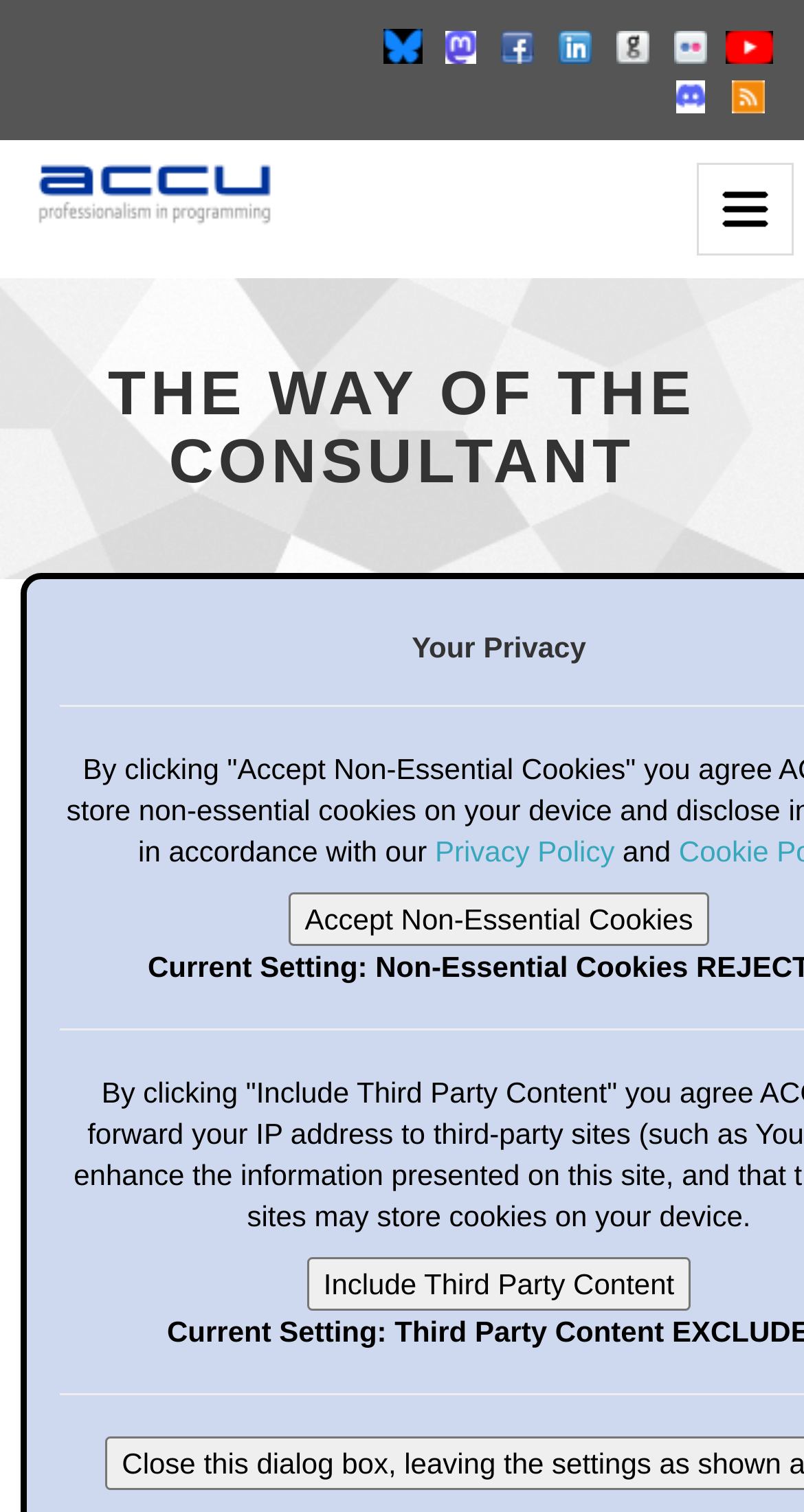How many links are there in the top navigation bar?
Refer to the screenshot and deliver a thorough answer to the question presented.

The top navigation bar contains 8 links, each with an image, located at the top of the webpage. These links are arranged horizontally and have similar bounding box coordinates.